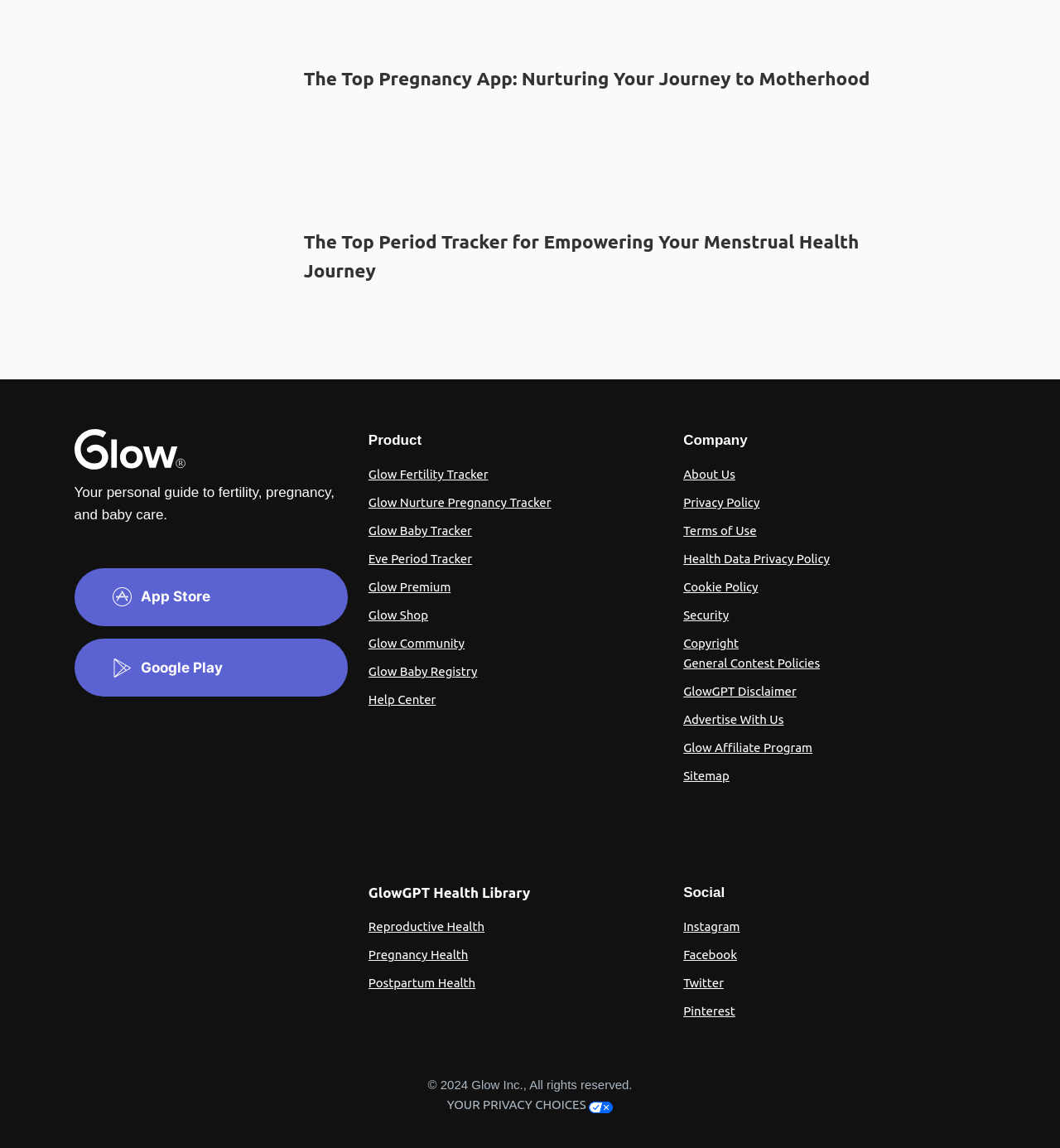Determine the bounding box coordinates of the section to be clicked to follow the instruction: "Learn about reproductive health". The coordinates should be given as four float numbers between 0 and 1, formatted as [left, top, right, bottom].

[0.348, 0.801, 0.457, 0.813]